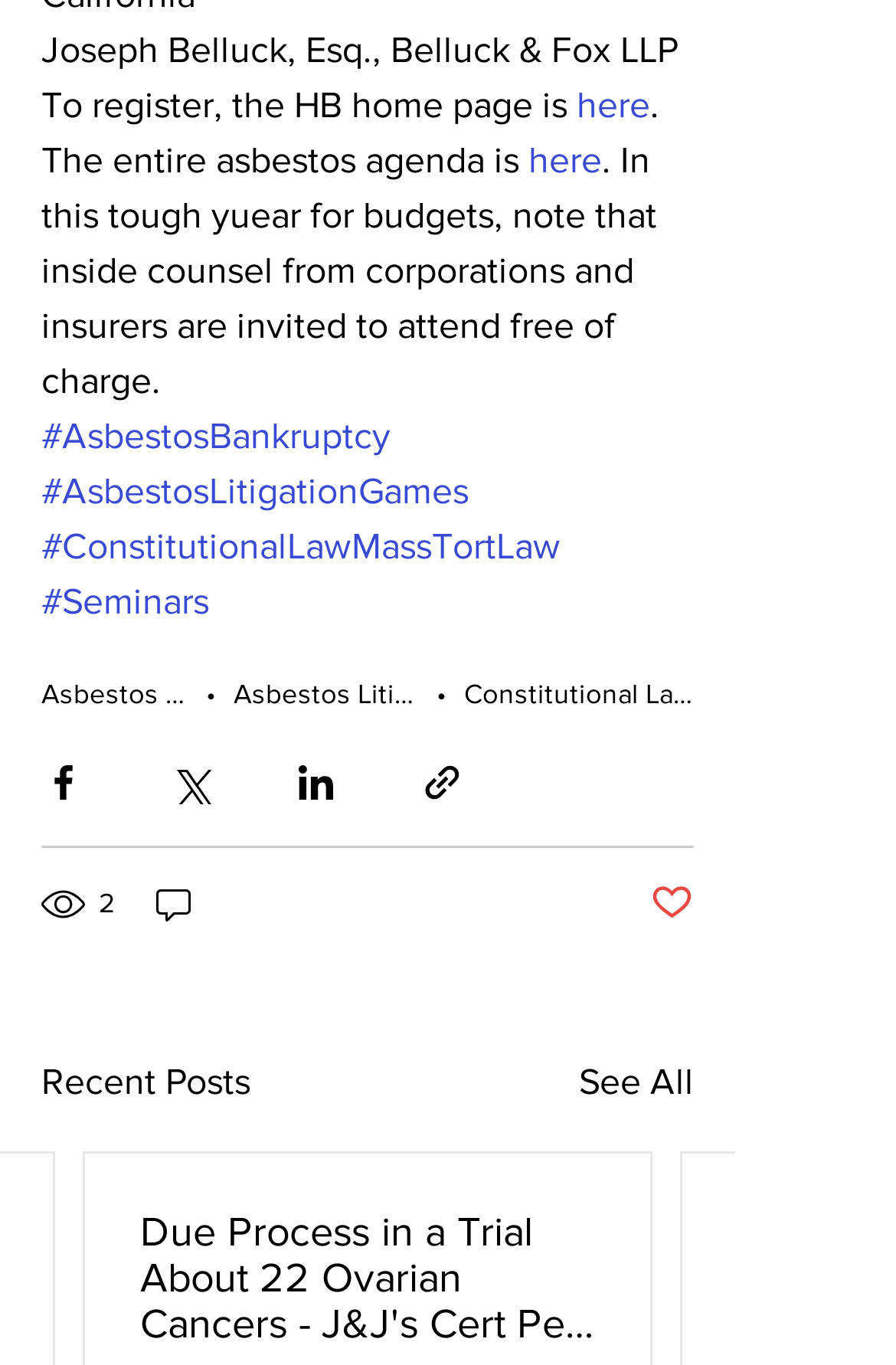Identify the bounding box coordinates for the element that needs to be clicked to fulfill this instruction: "Click on 'Asbestos Bankruptcy'". Provide the coordinates in the format of four float numbers between 0 and 1: [left, top, right, bottom].

[0.046, 0.497, 0.341, 0.52]